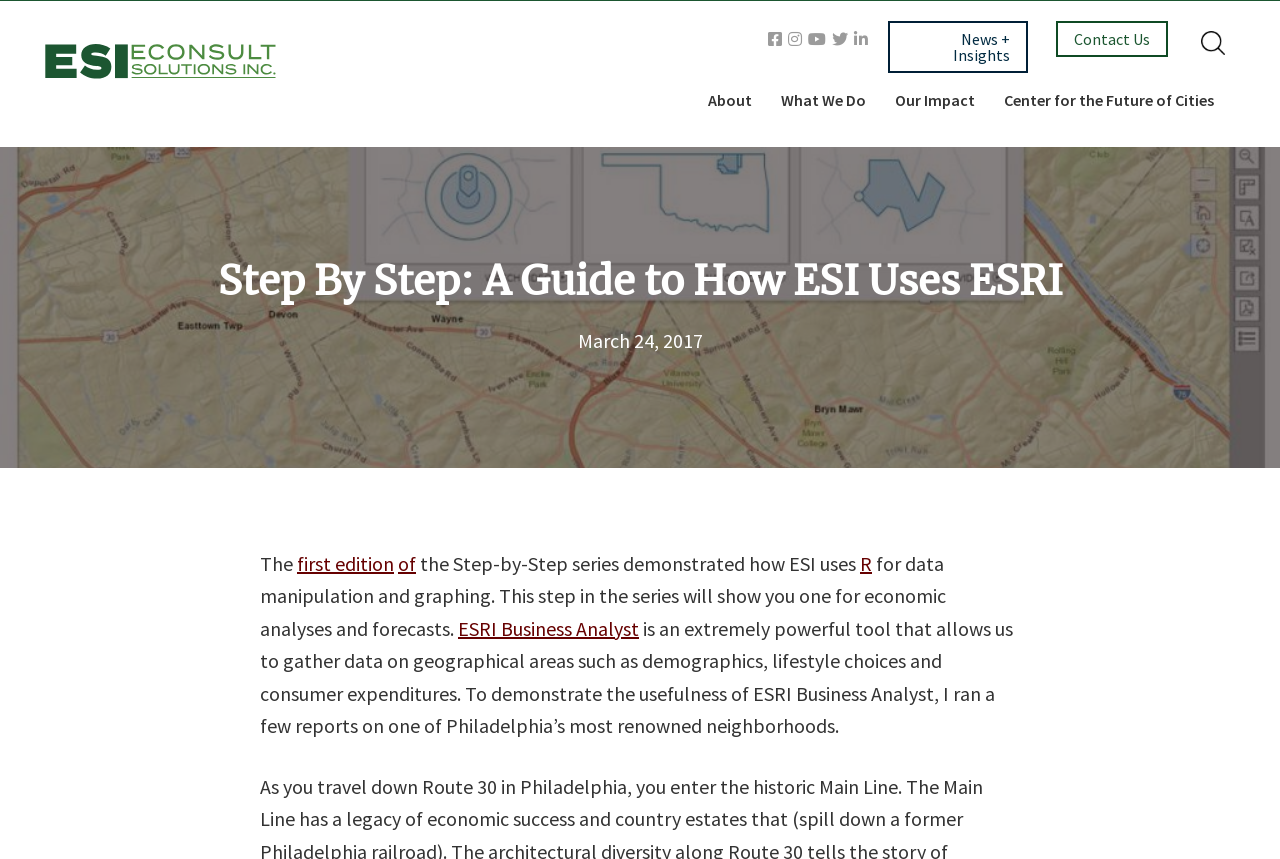Find the bounding box coordinates of the area that needs to be clicked in order to achieve the following instruction: "Read about the first edition". The coordinates should be specified as four float numbers between 0 and 1, i.e., [left, top, right, bottom].

[0.232, 0.641, 0.308, 0.67]